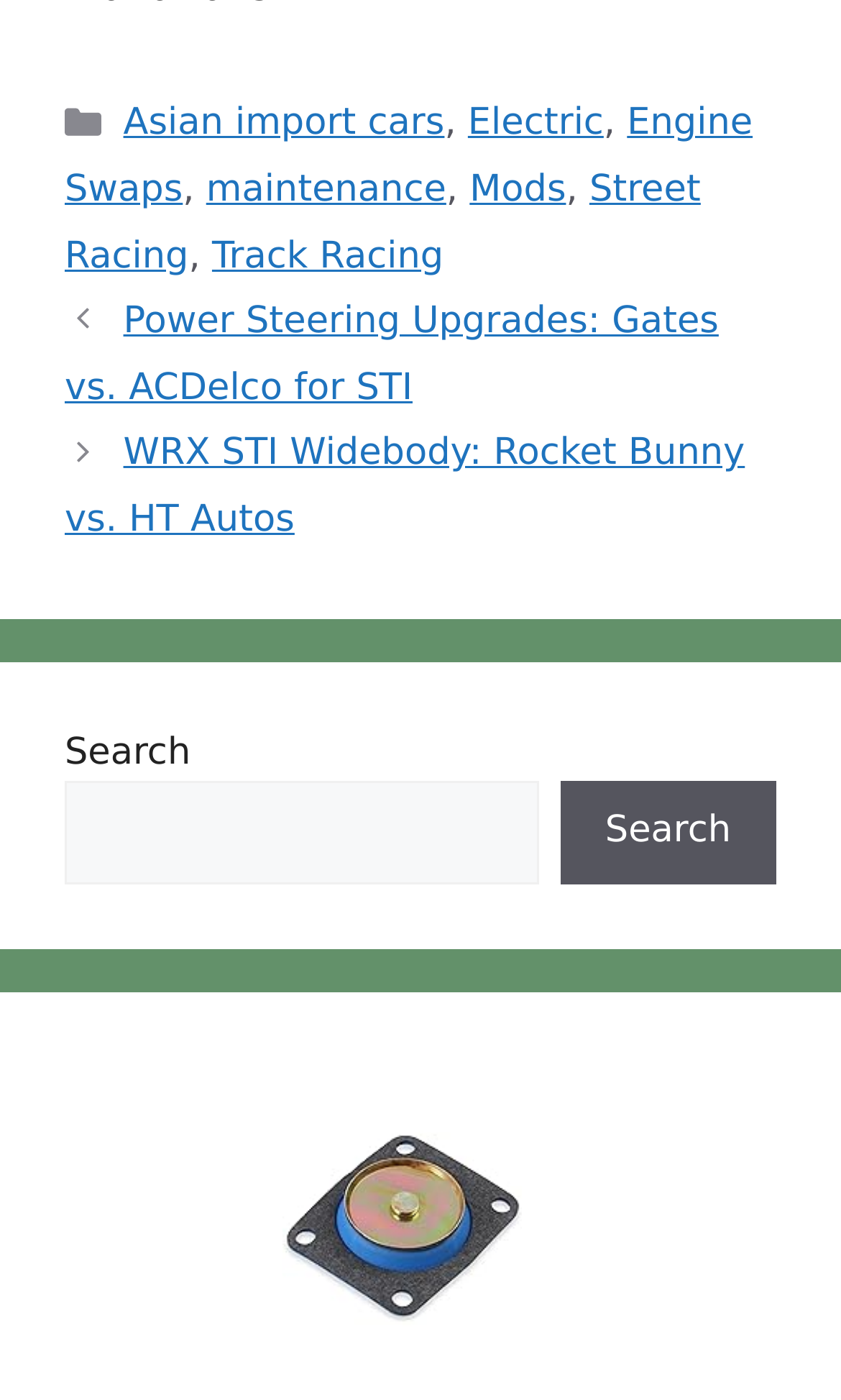Locate the bounding box coordinates of the UI element described by: "title="Holley 135-10 Carburetor Diaphragm:"". Provide the coordinates as four float numbers between 0 and 1, formatted as [left, top, right, bottom].

[0.308, 0.775, 0.648, 0.99]